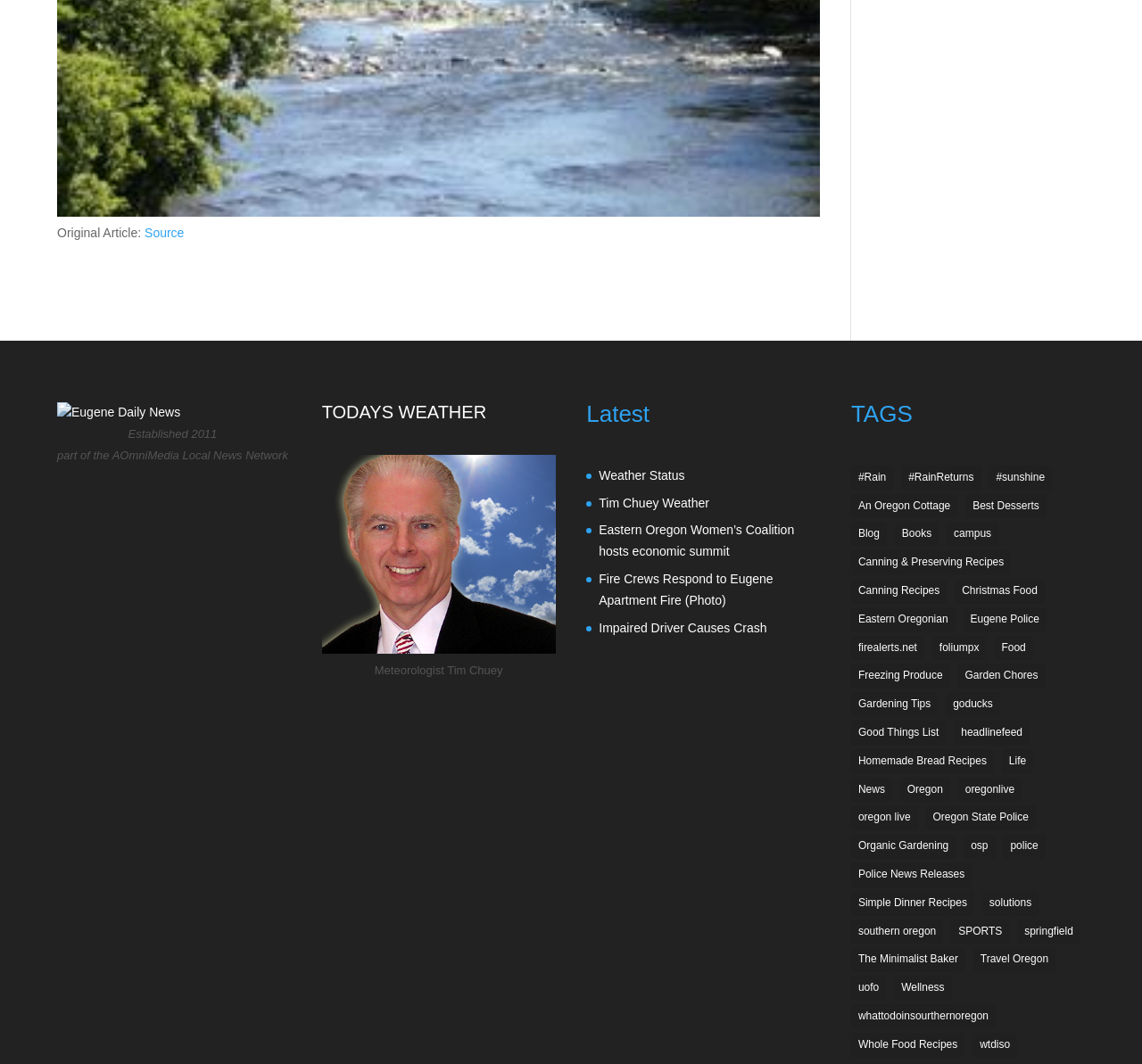Extract the bounding box coordinates for the described element: "Tim Chuey Weather". The coordinates should be represented as four float numbers between 0 and 1: [left, top, right, bottom].

[0.524, 0.466, 0.621, 0.479]